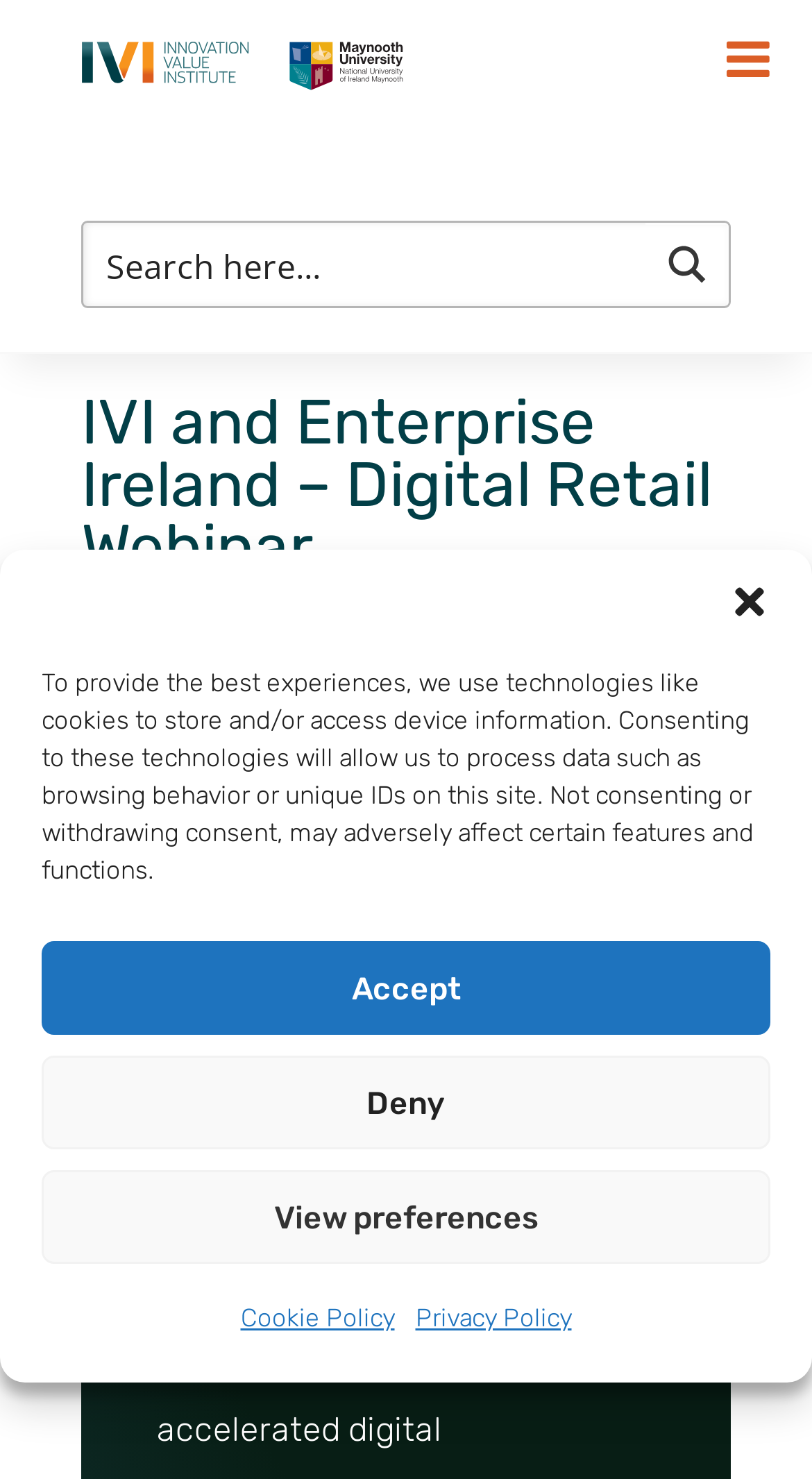What is the focus of the webinar?
Based on the screenshot, answer the question with a single word or phrase.

Sustainability and competitiveness in retail